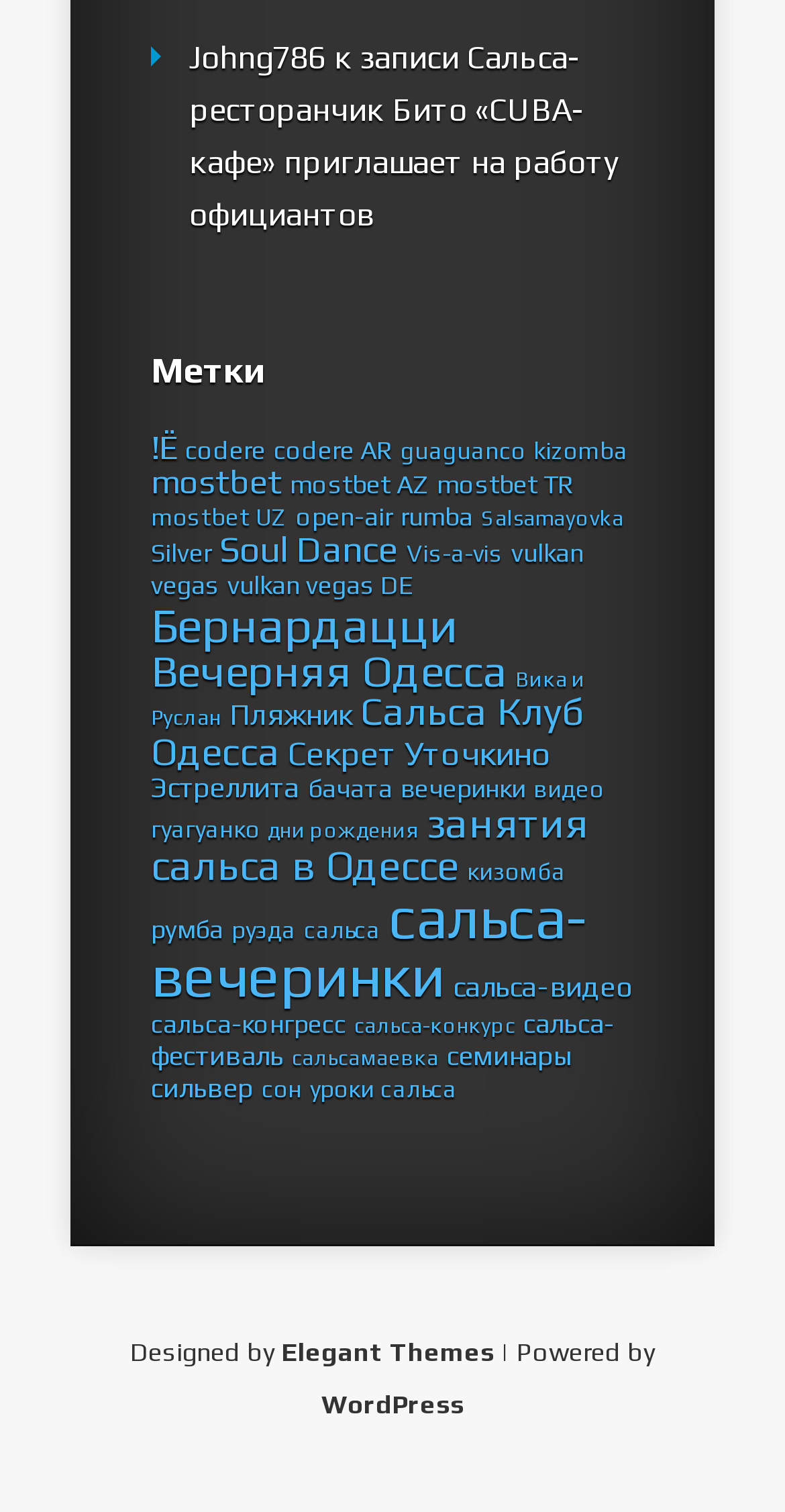What is the name of the website builder?
Look at the image and respond with a single word or a short phrase.

Elegant Themes